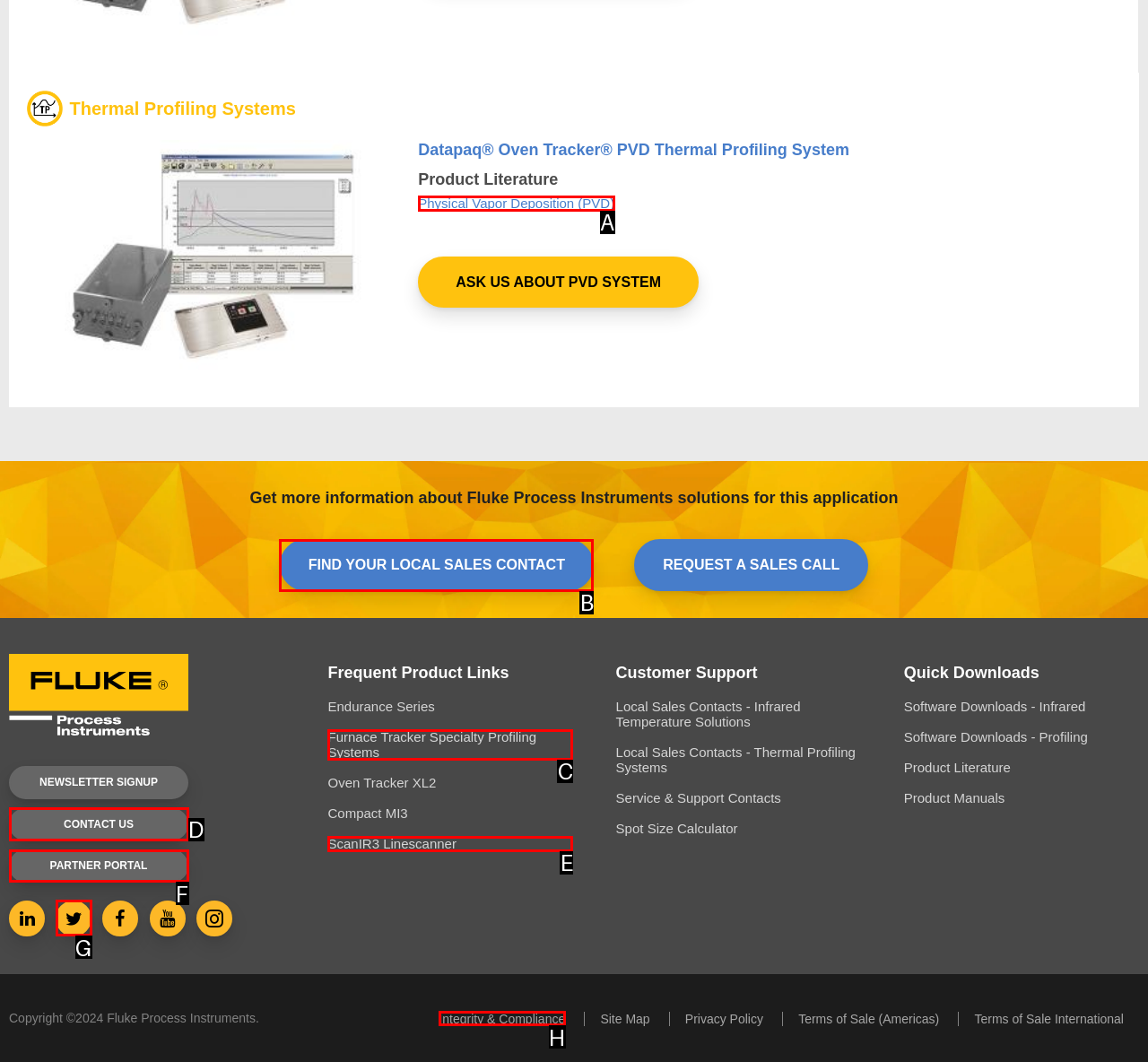Determine the correct UI element to click for this instruction: Find your local sales contact. Respond with the letter of the chosen element.

B